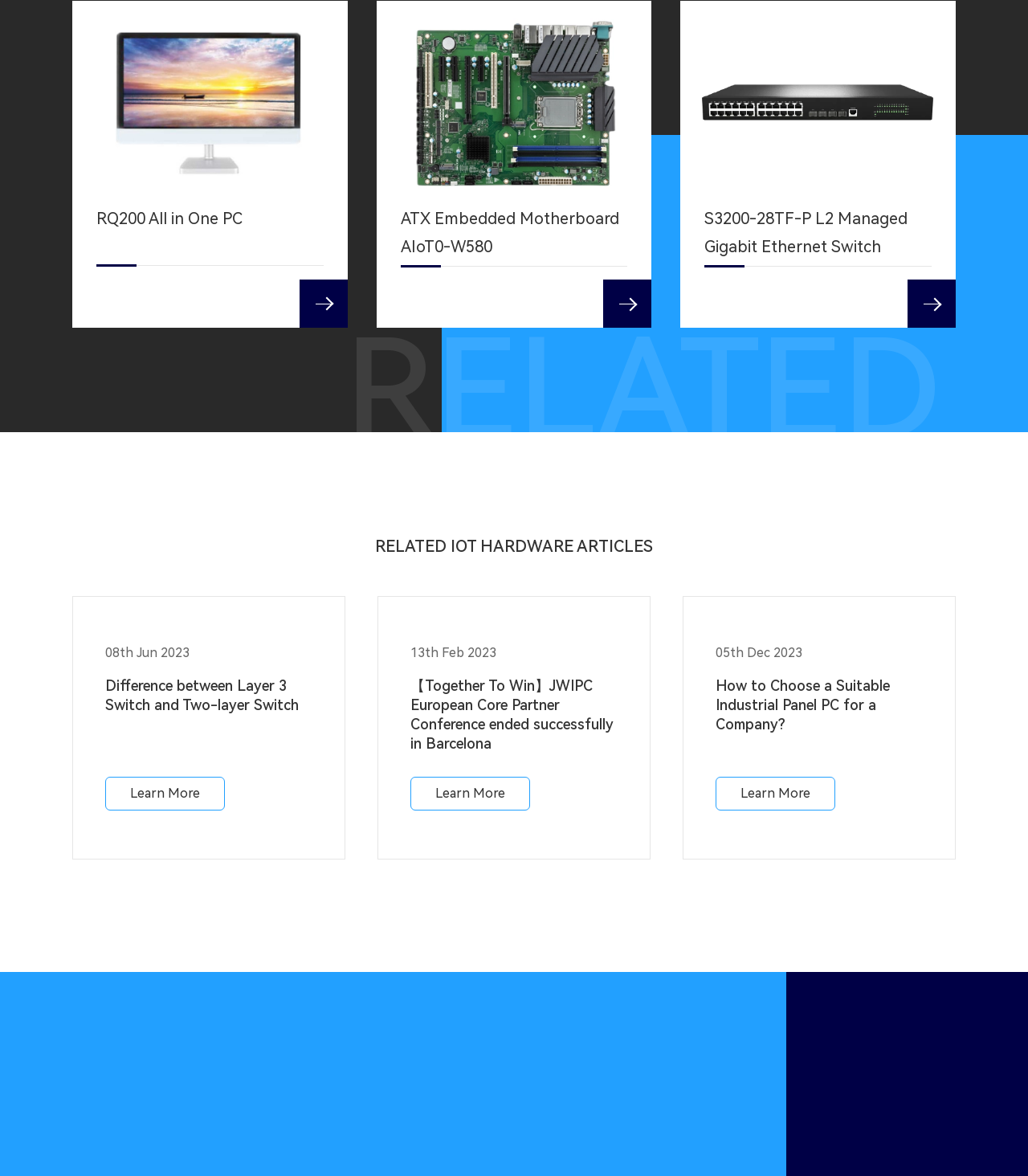Refer to the image and offer a detailed explanation in response to the question: What is the date of the second article?

The second article has a date '13th Feb 2023' mentioned above its title, which is '【Together To Win】JWIPC European Core Partner Conference ended successfully in Barcelona'.